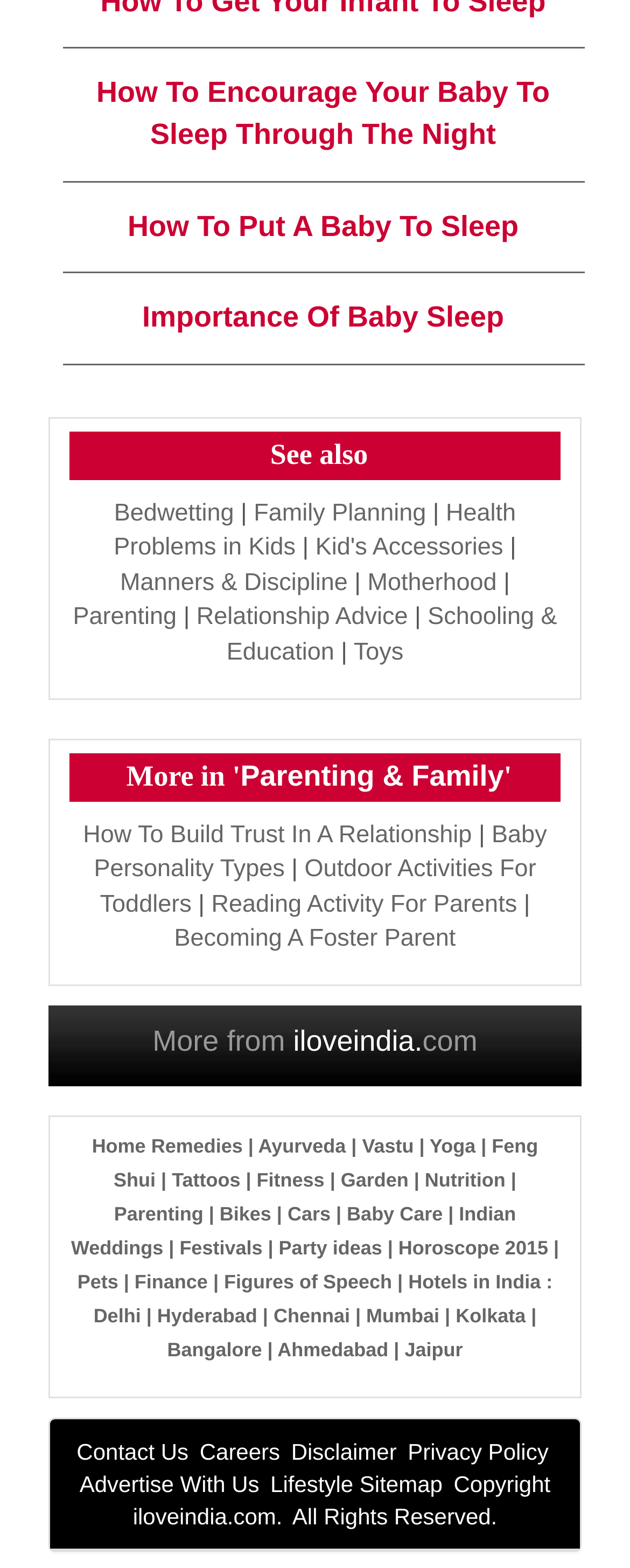Locate the bounding box coordinates of the area you need to click to fulfill this instruction: 'Contact 'iloveindia.com''. The coordinates must be in the form of four float numbers ranging from 0 to 1: [left, top, right, bottom].

[0.122, 0.918, 0.309, 0.934]